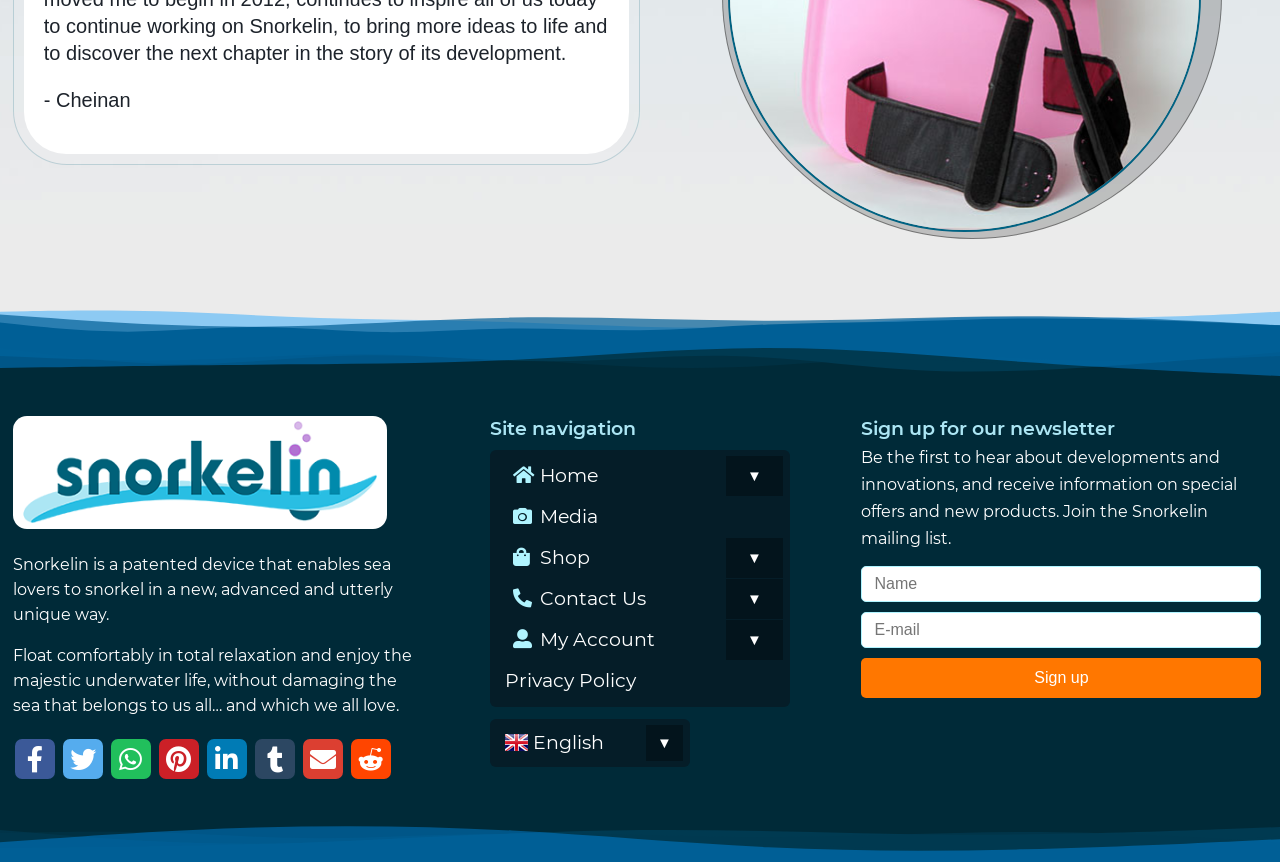Give a short answer using one word or phrase for the question:
What is the language of the website?

English